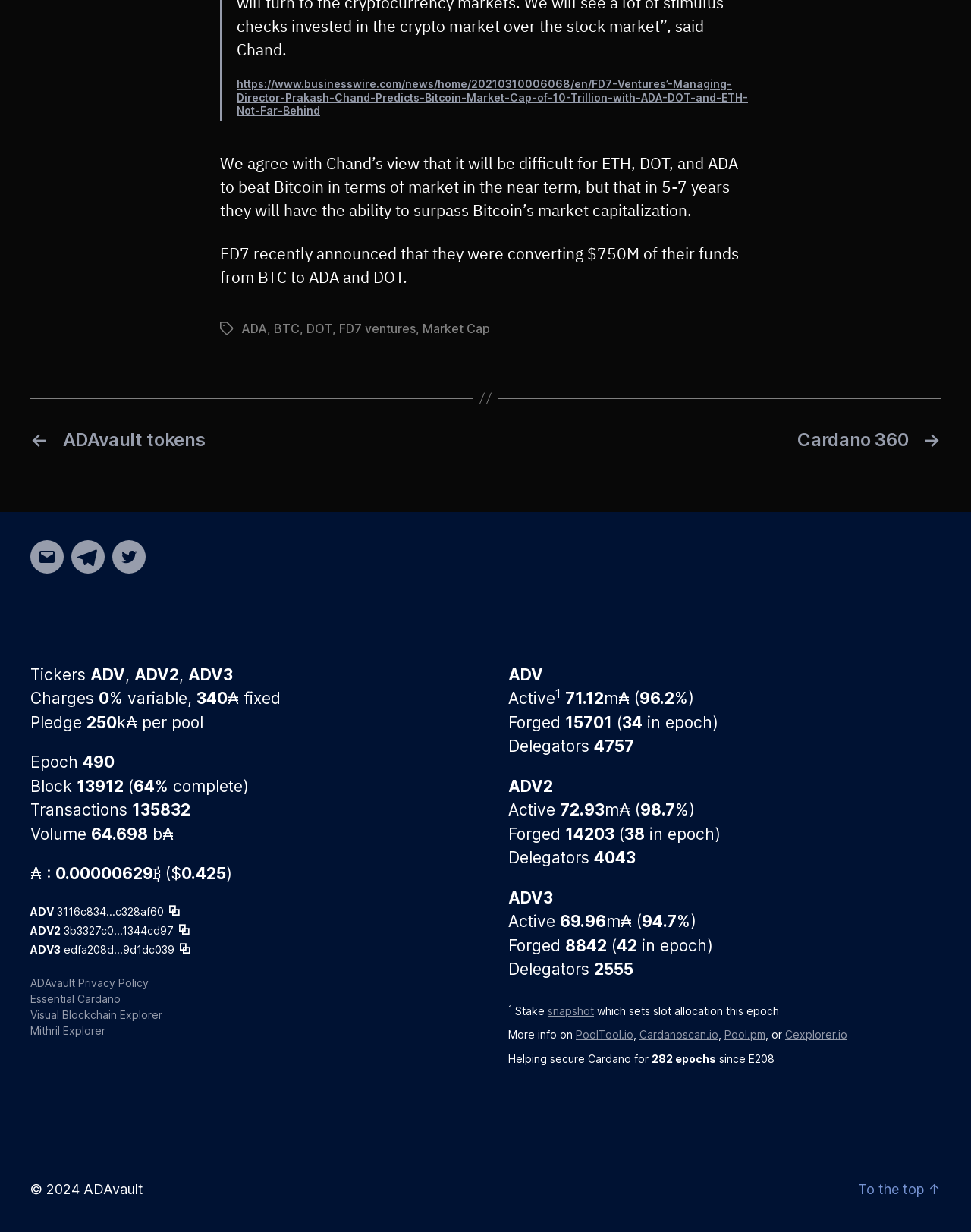What is the percentage of ADV that is active?
Refer to the image and provide a thorough answer to the question.

The percentage of ADV that is active is displayed on the webpage as 71.12%, which can be found in the section that displays the statistics for ADV.